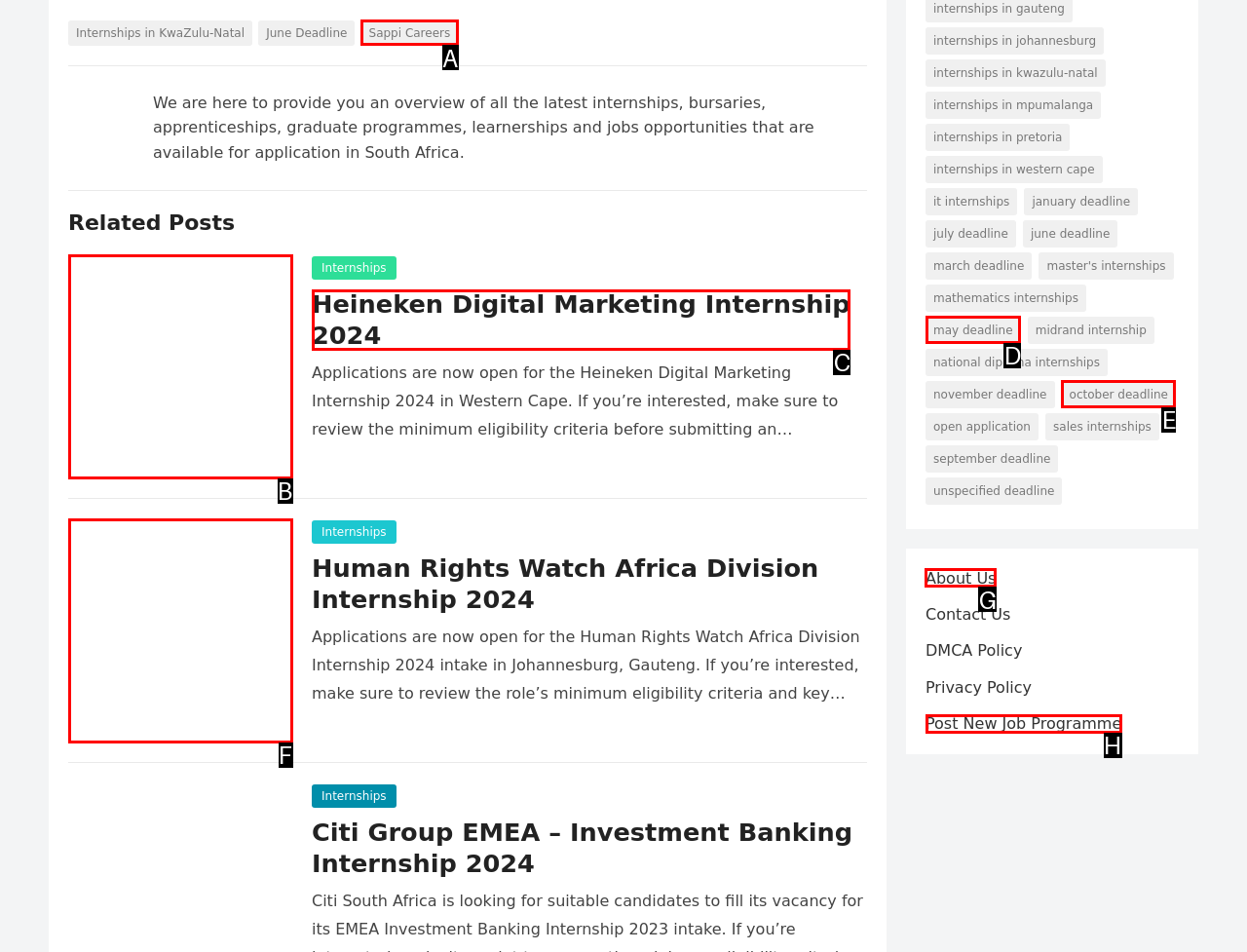Choose the letter of the option that needs to be clicked to perform the task: continue shopping. Answer with the letter.

None